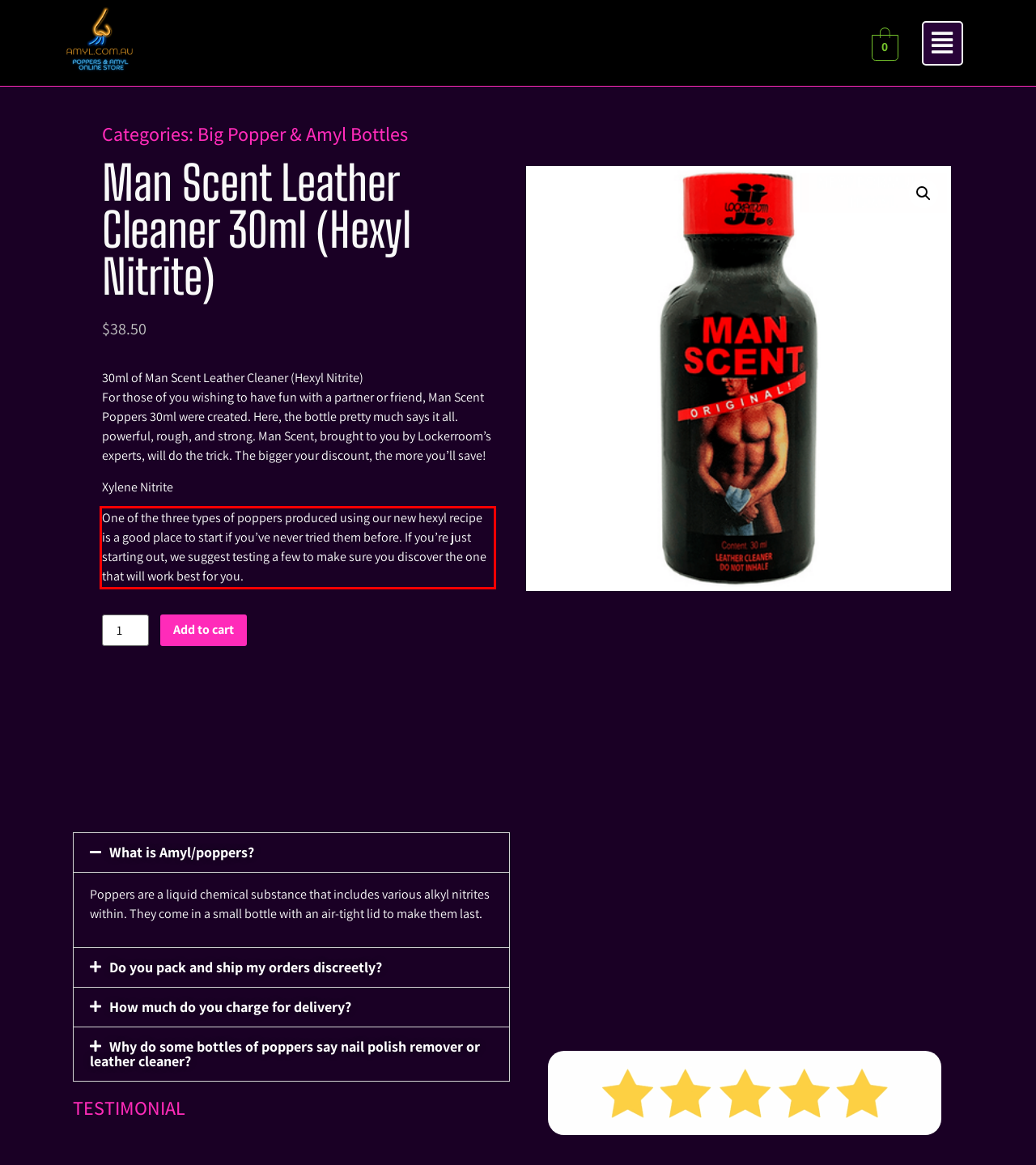In the screenshot of the webpage, find the red bounding box and perform OCR to obtain the text content restricted within this red bounding box.

One of the three types of poppers produced using our new hexyl recipe is a good place to start if you’ve never tried them before. If you’re just starting out, we suggest testing a few to make sure you discover the one that will work best for you.